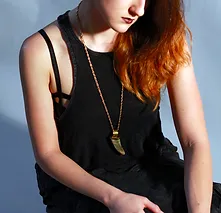Using the image as a reference, answer the following question in as much detail as possible:
What is the color of the model's hair?

The model's hair is described as soft, wavy, and red, which cascades over her shoulder, adding to her elegant appearance.